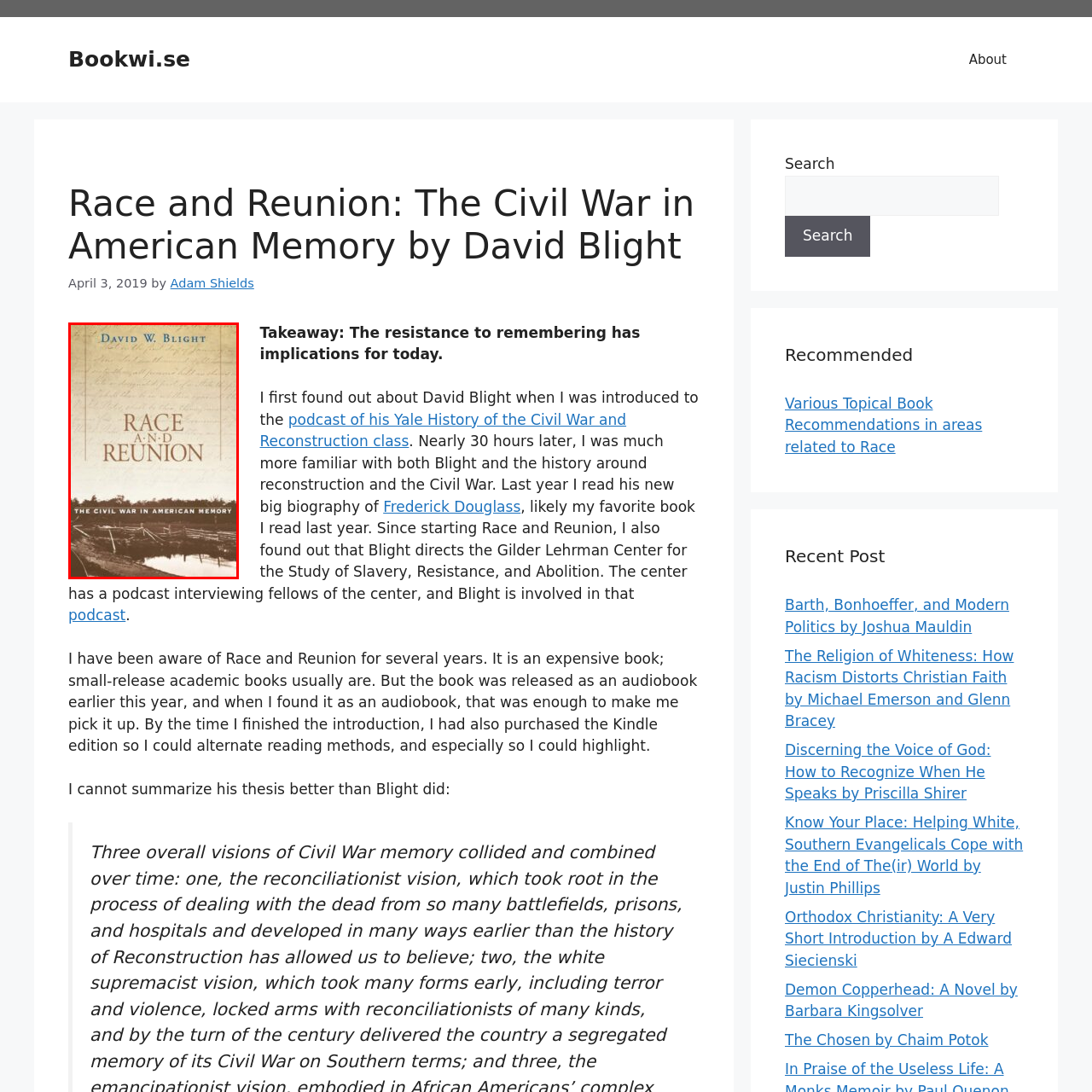What is the author's name?
Pay attention to the image outlined by the red bounding box and provide a thorough explanation in your answer, using clues from the image.

The author's name is mentioned in the caption as the one who wrote the book 'Race and Reunion: The Civil War in American Memory'.